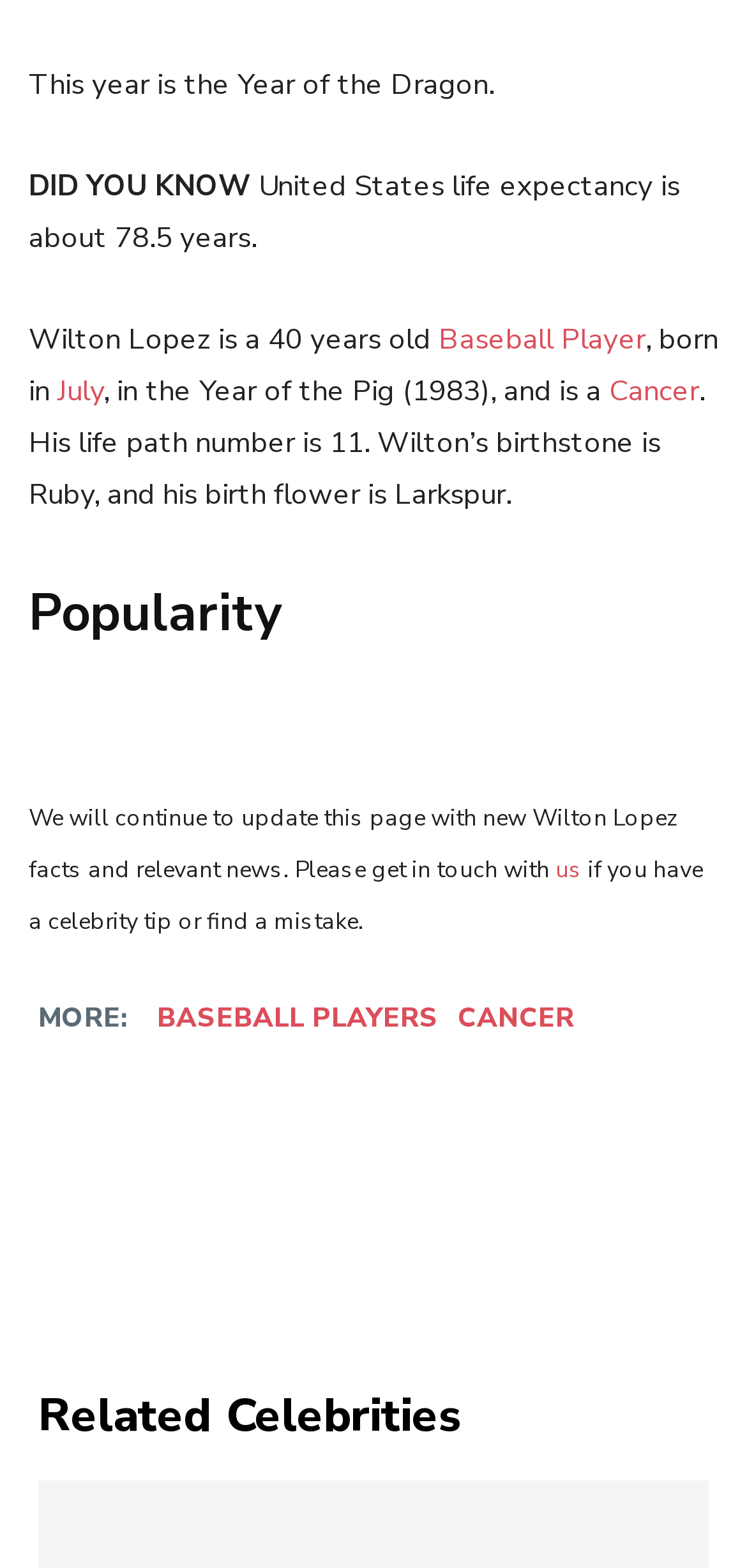What is the birthstone of Wilton Lopez?
Look at the screenshot and respond with a single word or phrase.

Ruby